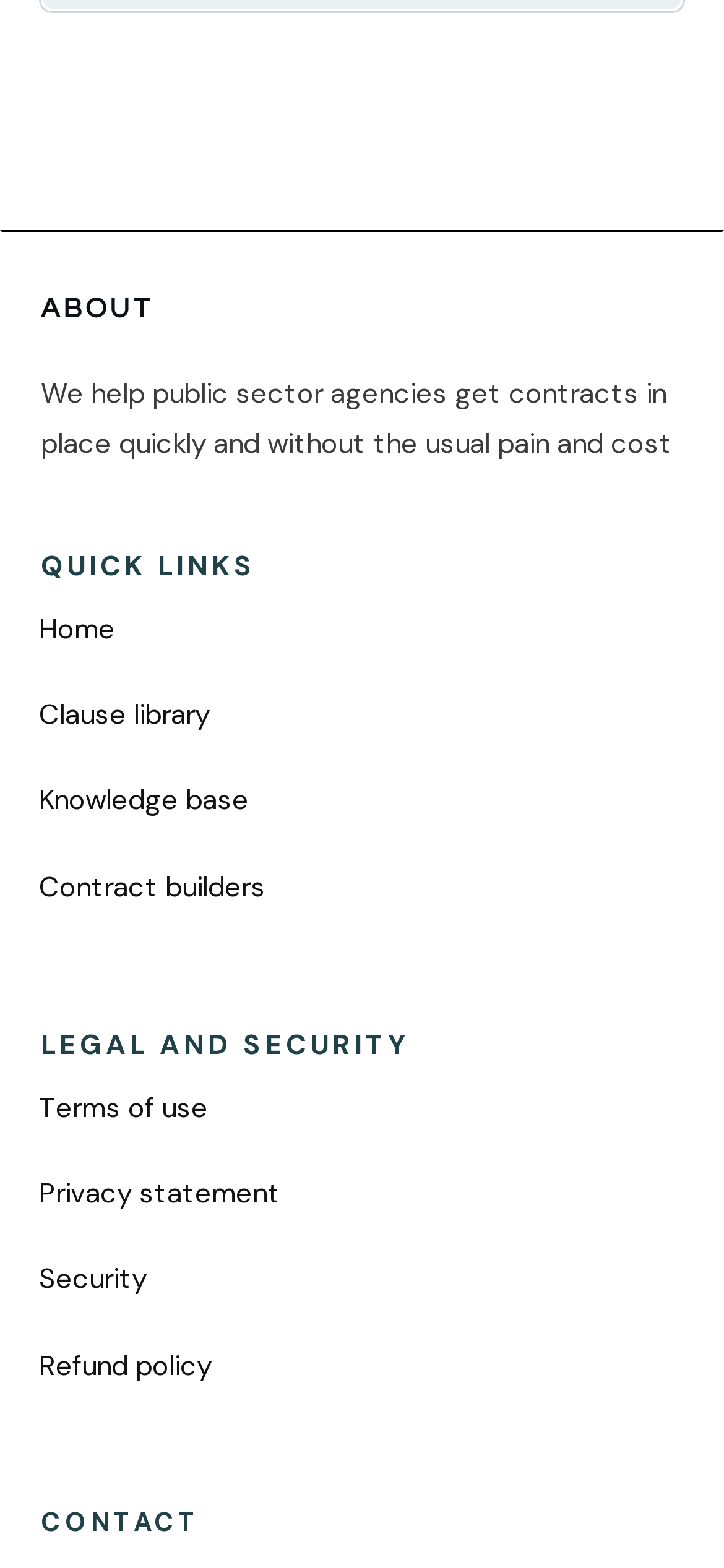Kindly provide the bounding box coordinates of the section you need to click on to fulfill the given instruction: "read terms of use".

[0.054, 0.695, 0.287, 0.719]